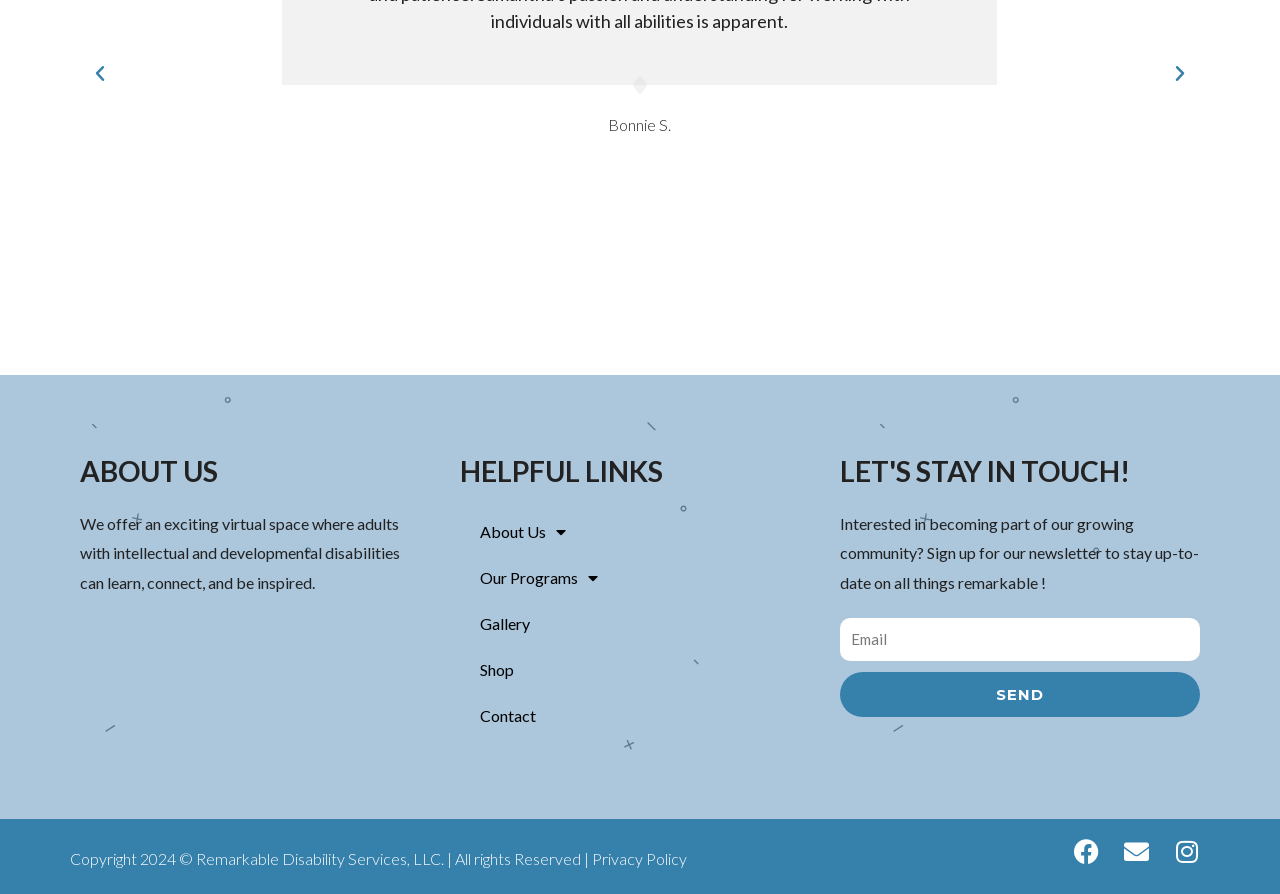Give a concise answer using only one word or phrase for this question:
How can users contact the organization?

Through email or contact link